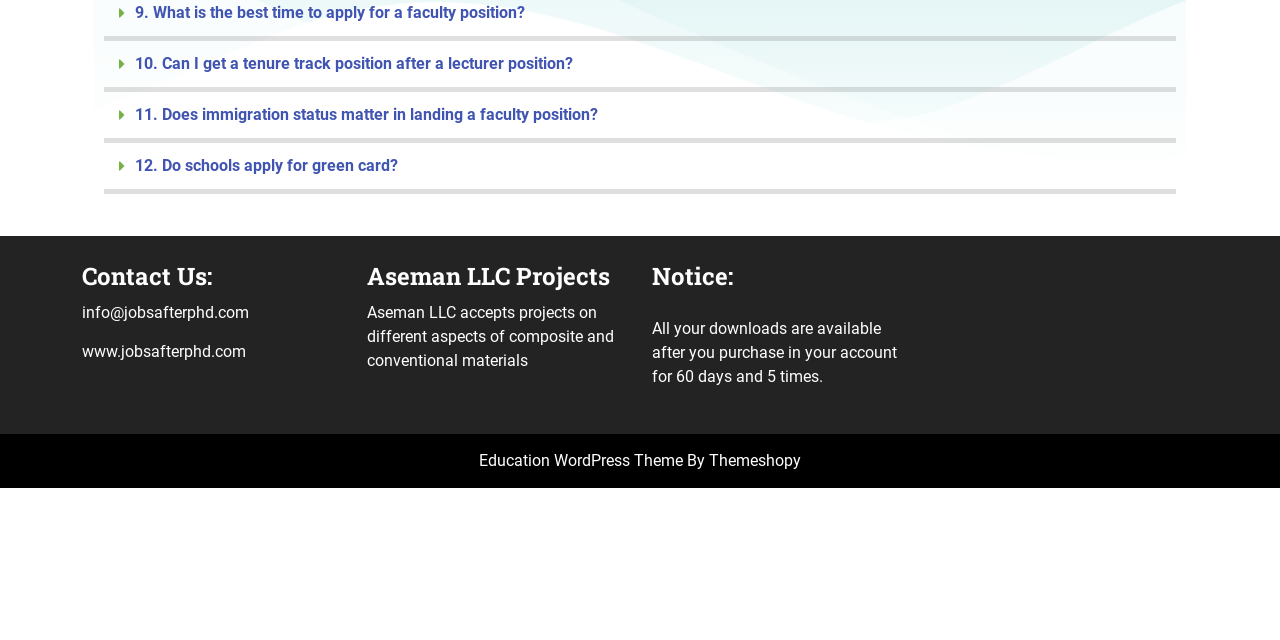Locate the UI element described by Education WordPress Theme in the provided webpage screenshot. Return the bounding box coordinates in the format (top-left x, top-left y, bottom-right x, bottom-right y), ensuring all values are between 0 and 1.

[0.374, 0.704, 0.534, 0.734]